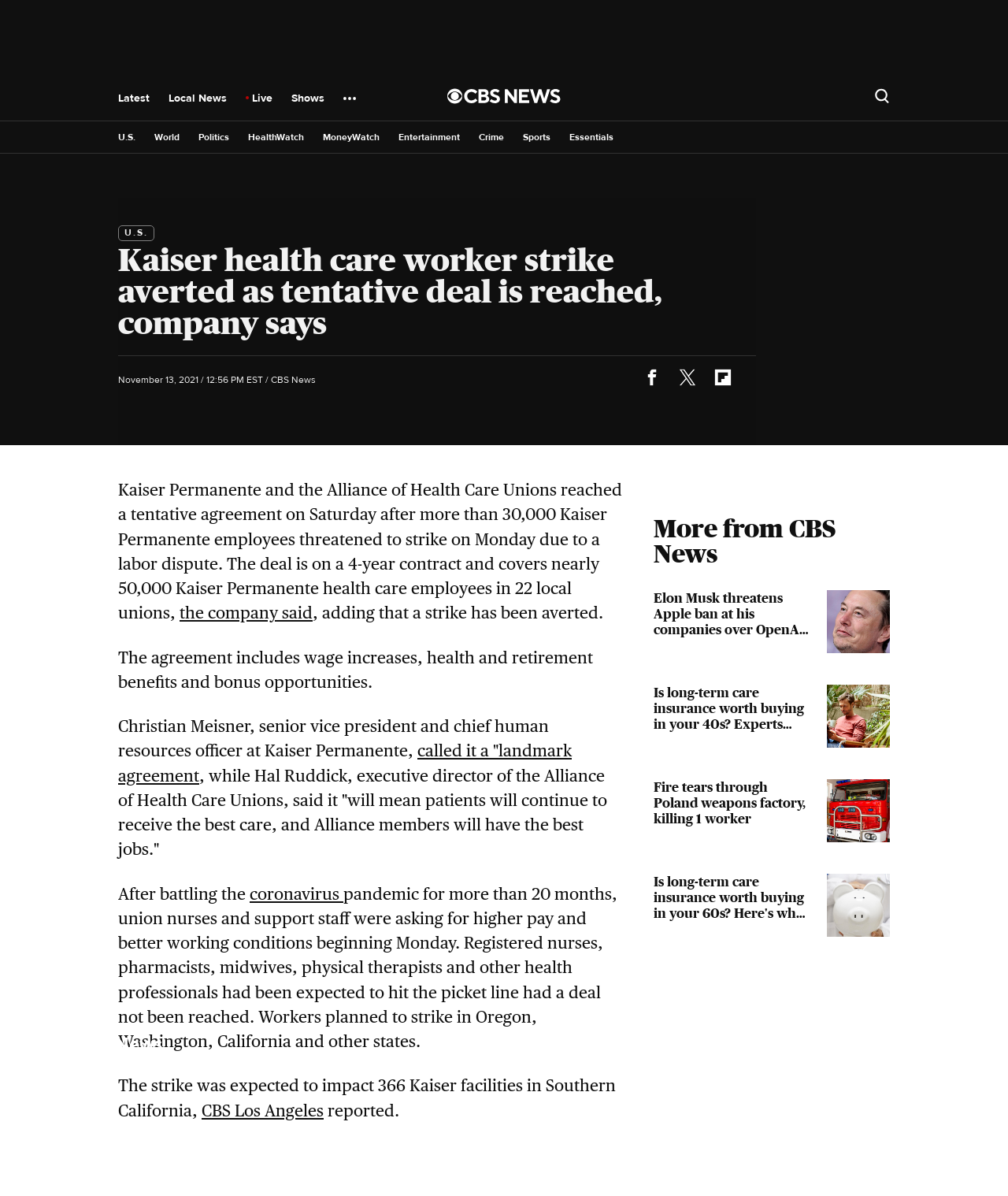Could you please study the image and provide a detailed answer to the question:
What is the name of the company mentioned in the article?

The article mentions 'Kaiser Permanente and the Alliance of Health Care Unions reached a tentative agreement on Saturday...' which indicates that Kaiser Permanente is the company being referred to.